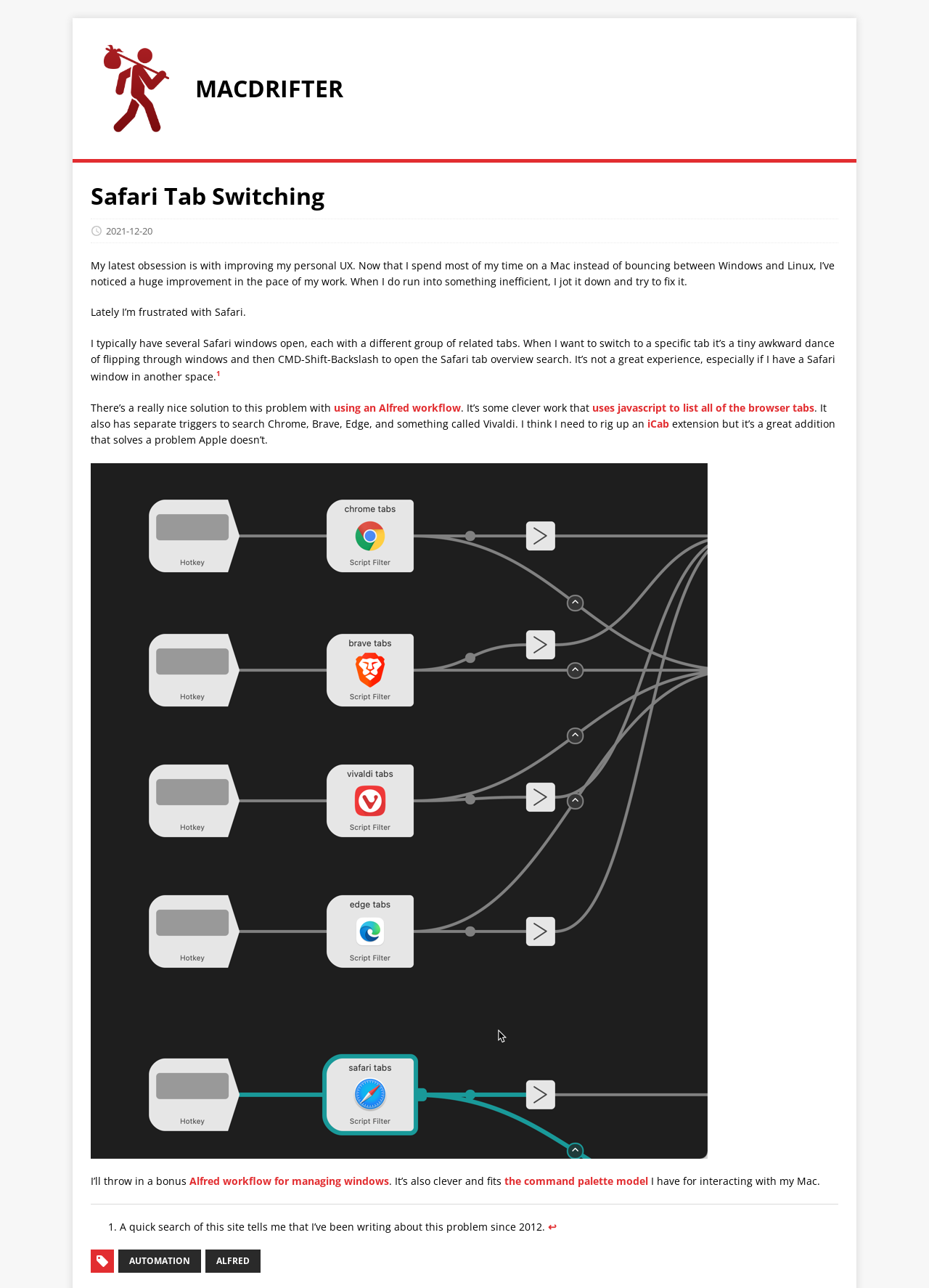Predict the bounding box of the UI element based on this description: "Alfred workflow for managing windows".

[0.204, 0.911, 0.419, 0.922]